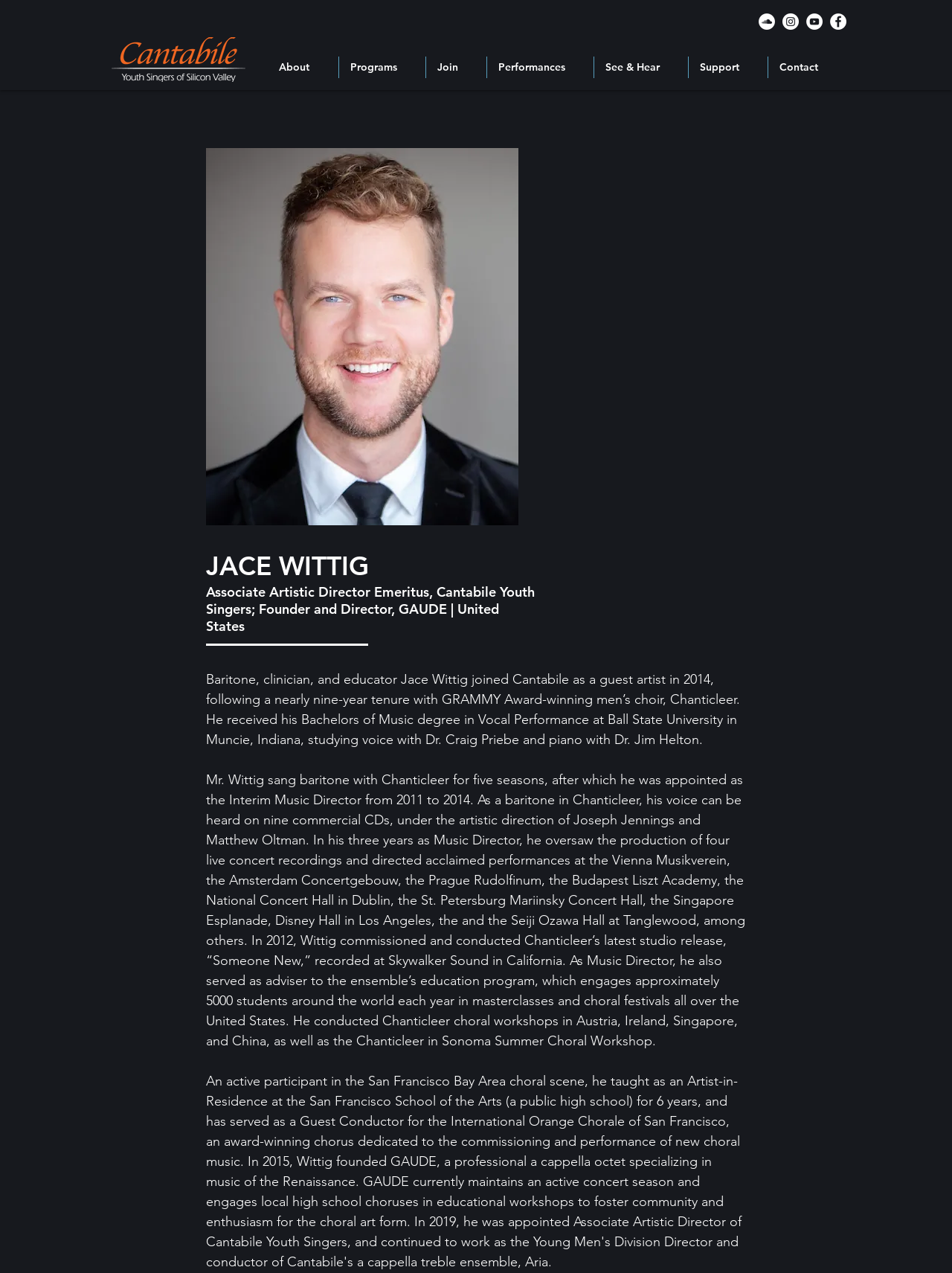Identify the bounding box coordinates of the clickable region to carry out the given instruction: "Open the Instagram profile".

[0.822, 0.011, 0.839, 0.023]